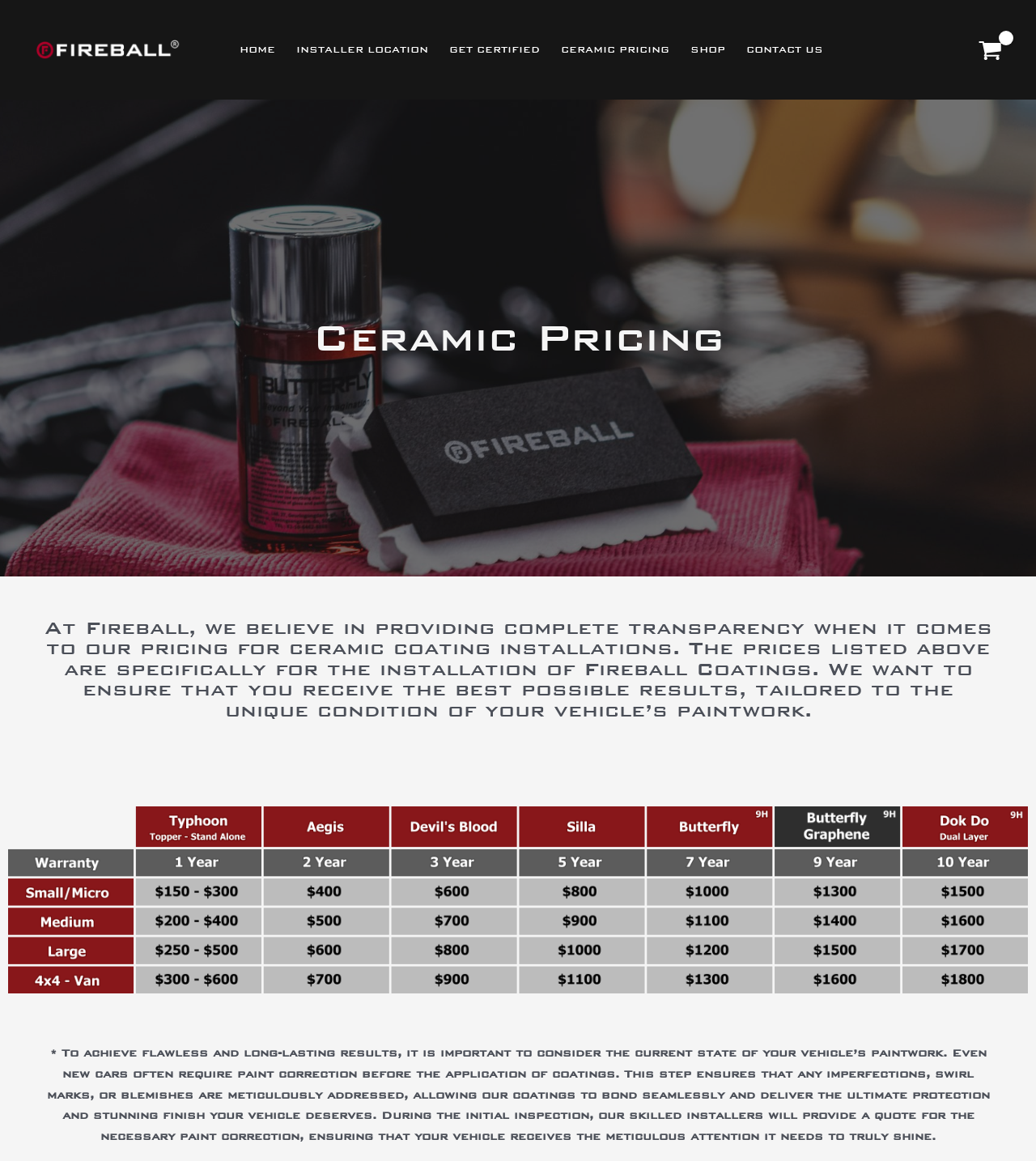Illustrate the webpage's structure and main components comprehensively.

The webpage is about ceramic pricing at Fireball, with a focus on transparency and providing detailed information about the installation process. At the top left corner, there is a link to the Fireball Au website, accompanied by a small image of the Fireball Au logo. 

Below the logo, a navigation menu is situated, spanning across the top of the page. The menu consists of seven links: HOME, INSTALLER LOCATION, GET CERTIFIED, CERAMIC PRICING, SHOP, and CONTACT US. 

On the right side of the page, near the top, there is a small link with the text "0" and an accompanying image. 

The main content of the page is divided into two sections. The first section has a heading "Ceramic Pricing" and a paragraph of text that explains Fireball's approach to pricing, emphasizing the importance of transparency and providing detailed information about the installation process. 

Below this section, there is another paragraph of text that discusses the importance of paint correction before applying ceramic coatings. This section explains that even new cars may require paint correction and that Fireball's skilled installers will provide a quote for the necessary work during the initial inspection.